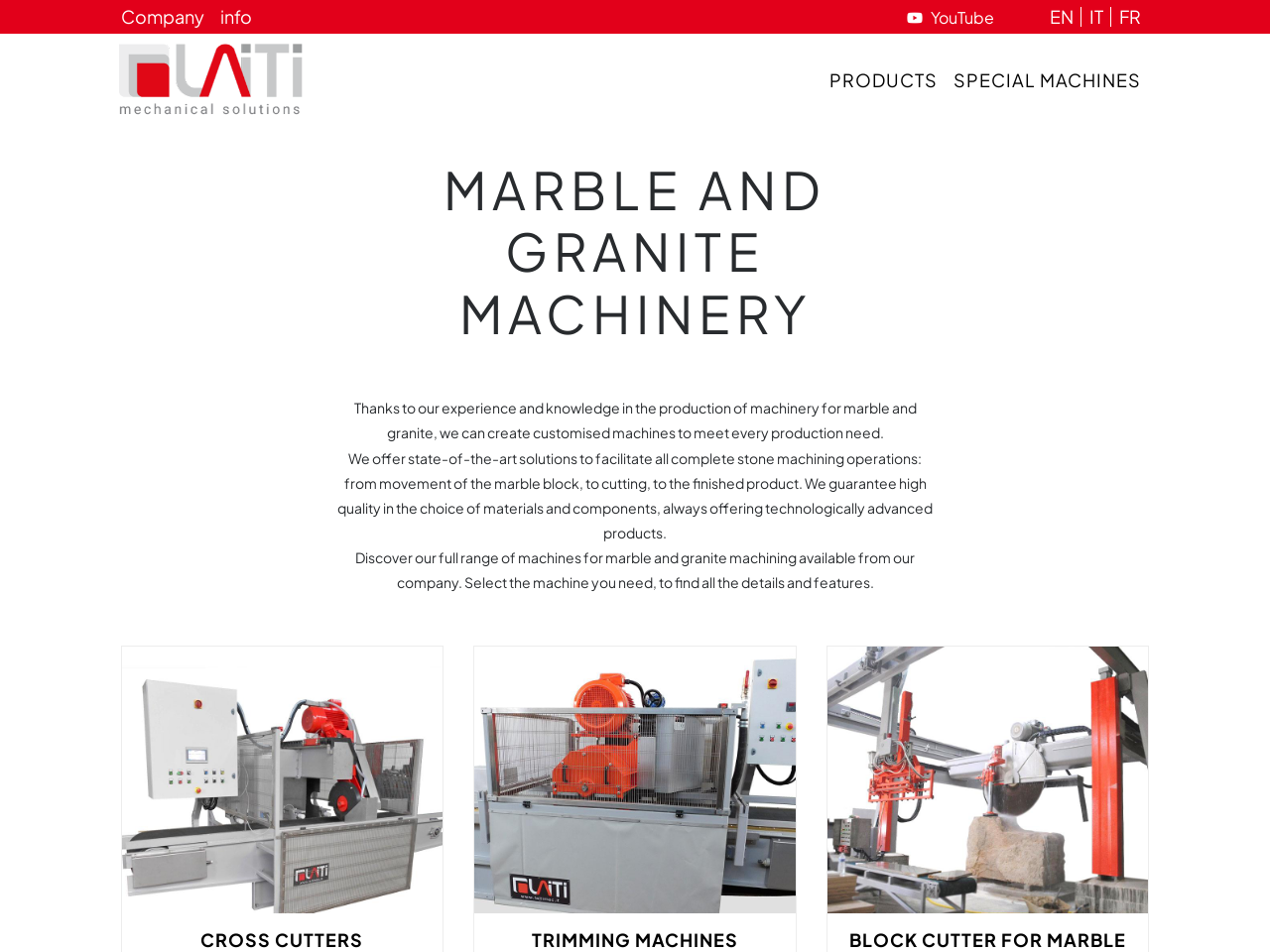Carefully observe the image and respond to the question with a detailed answer:
What is the main topic of the webpage?

The webpage's title and headings suggest that the main topic is marble and granite machinery, and the text describes the company's experience and products in this area.